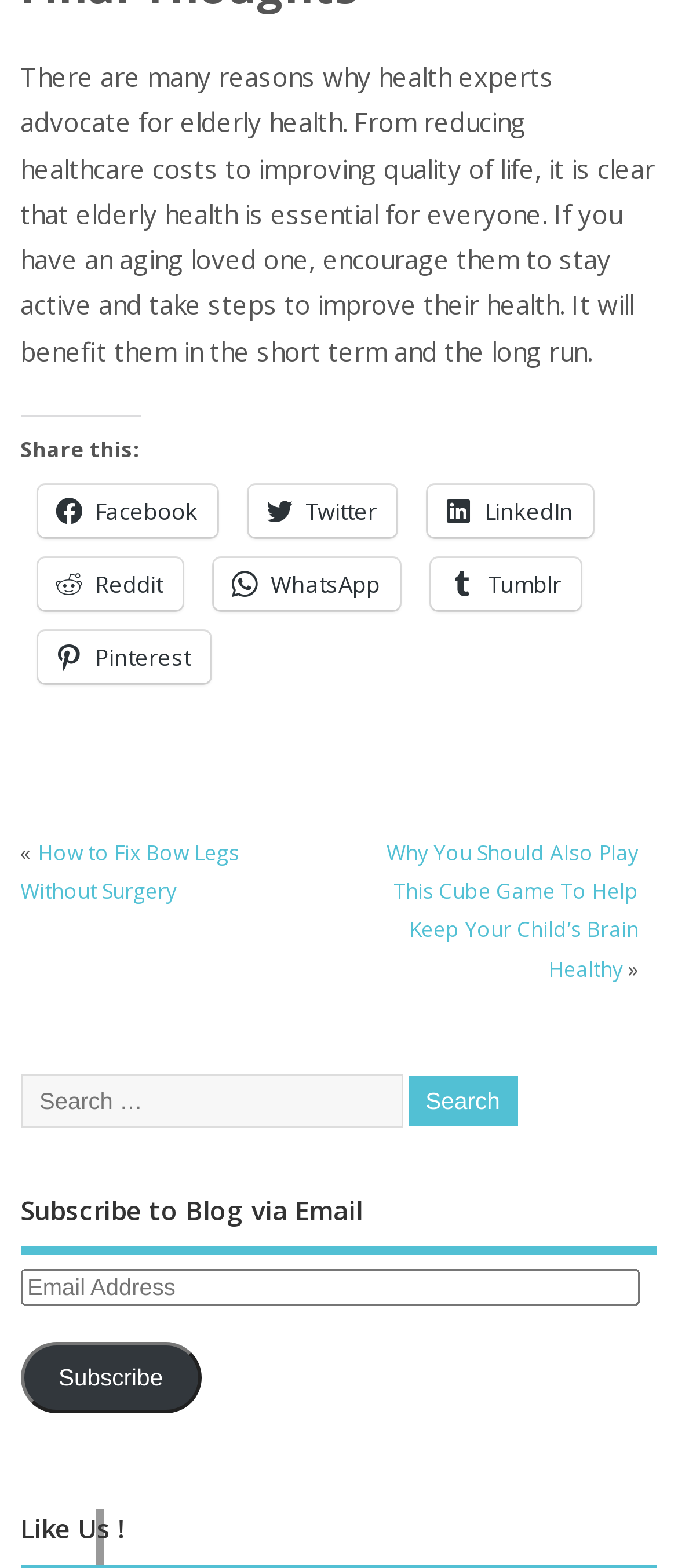Please find the bounding box for the following UI element description. Provide the coordinates in (top-left x, top-left y, bottom-right x, bottom-right y) format, with values between 0 and 1: Like Us !

[0.03, 0.971, 0.184, 0.994]